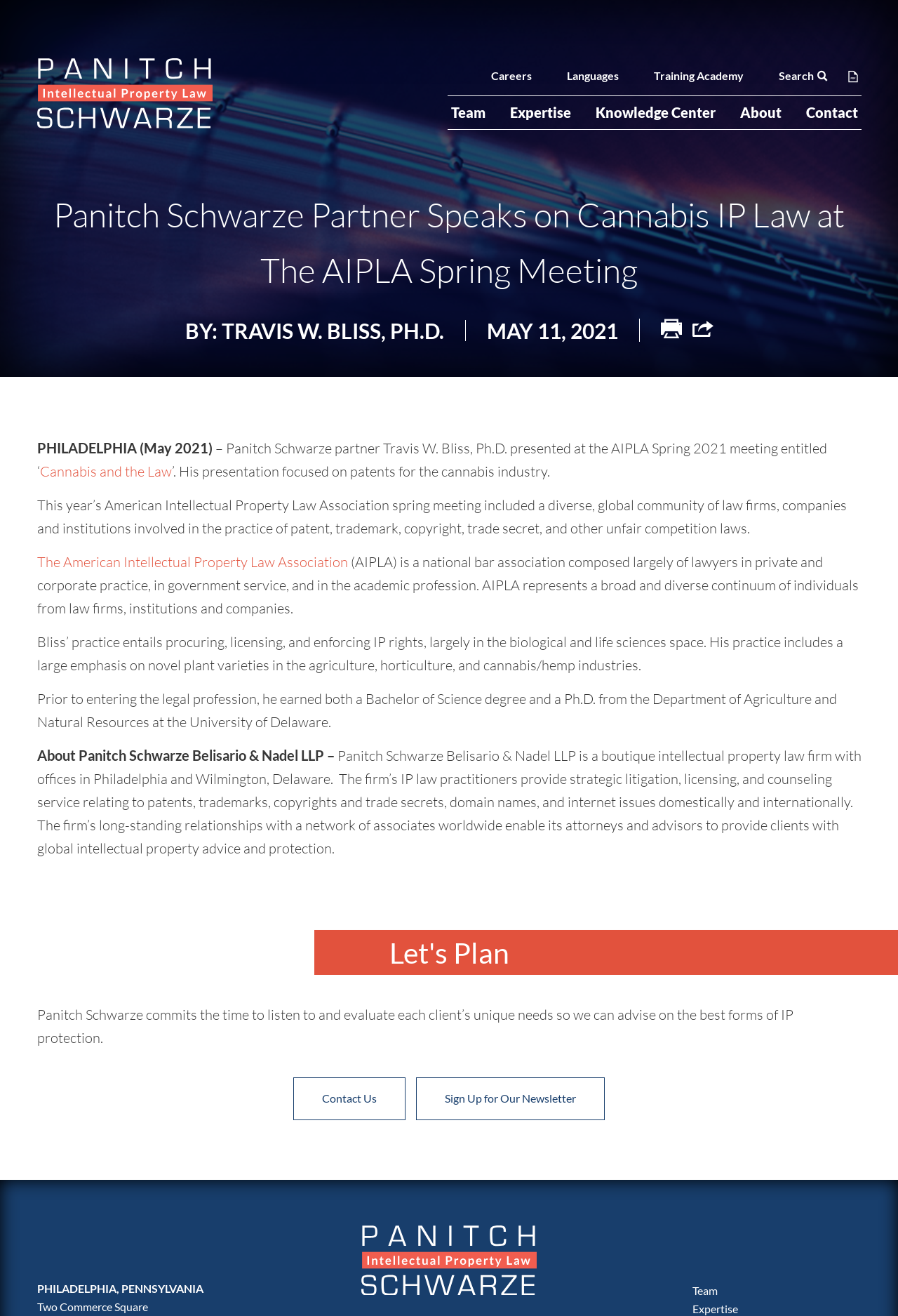Locate the bounding box coordinates of the area to click to fulfill this instruction: "Click the 'Contact Us' link". The bounding box should be presented as four float numbers between 0 and 1, in the order [left, top, right, bottom].

[0.327, 0.819, 0.452, 0.851]